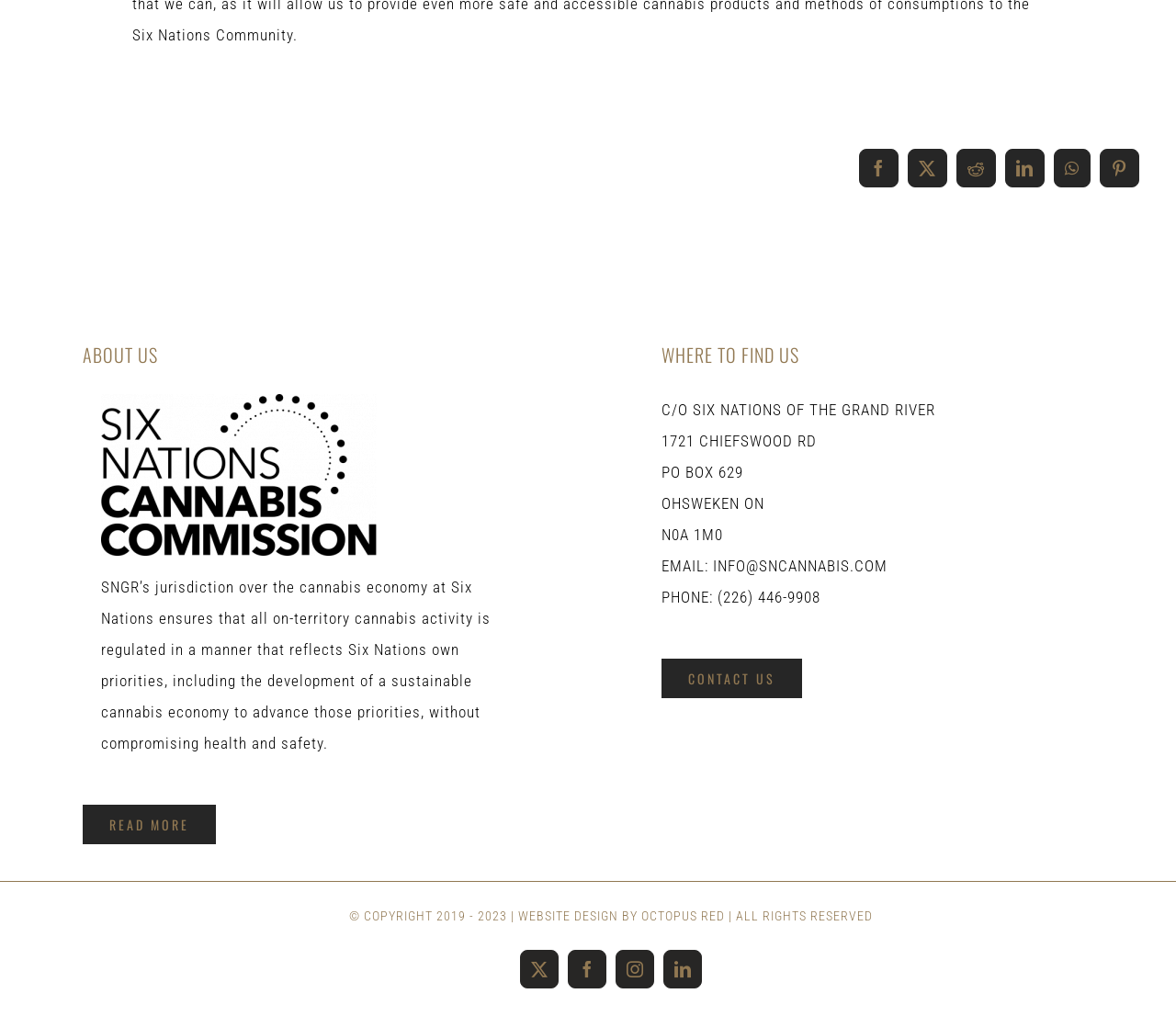Determine the bounding box coordinates of the section I need to click to execute the following instruction: "Check our LinkedIn profile". Provide the coordinates as four float numbers between 0 and 1, i.e., [left, top, right, bottom].

[0.564, 0.935, 0.597, 0.973]